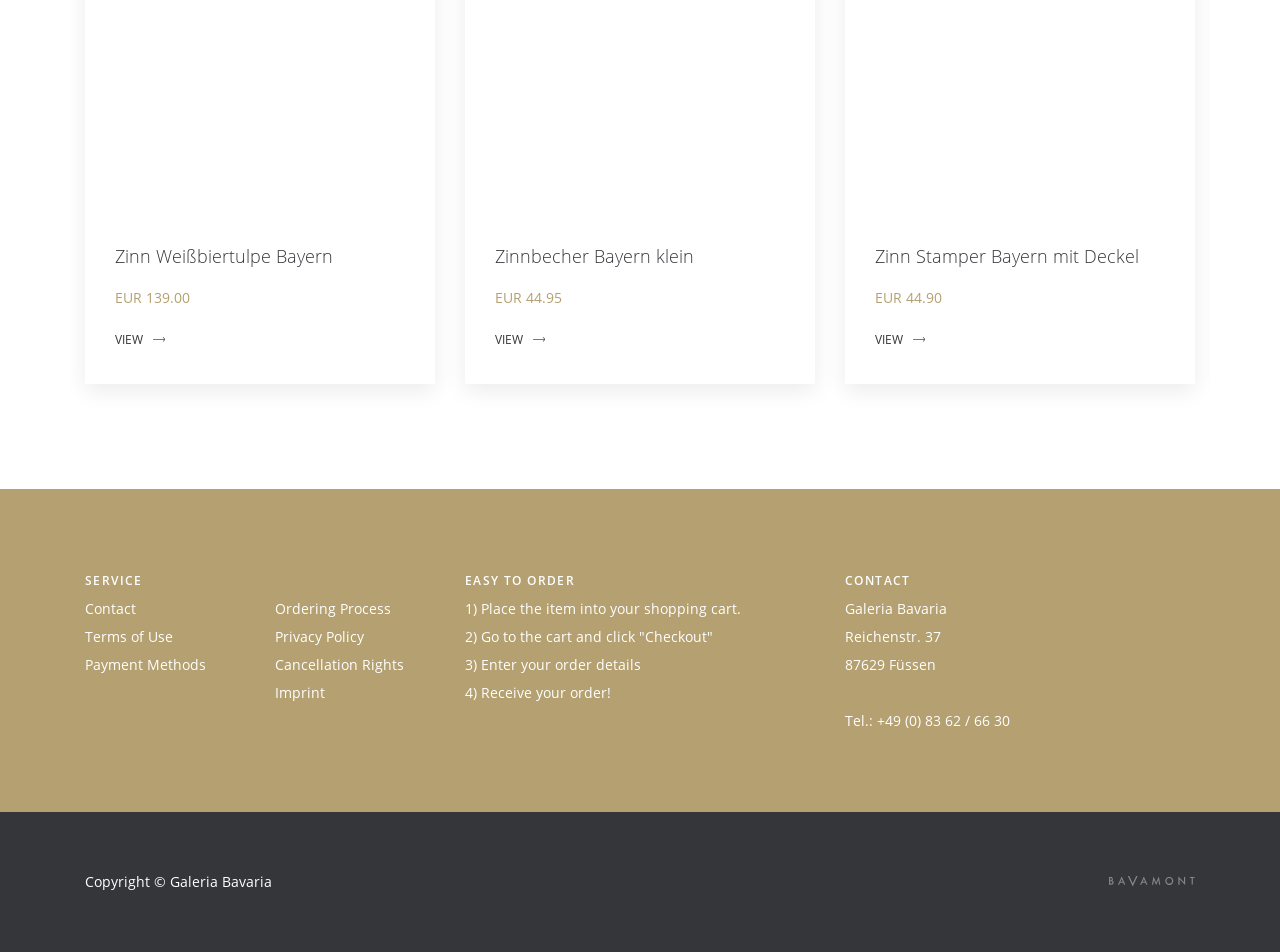Using the information in the image, give a comprehensive answer to the question: 
What is the address of Galeria Bavaria?

I found the static text 'Galeria Bavaria' and its corresponding address 'Reichenstr. 37, 87629 Füssen' on the webpage.